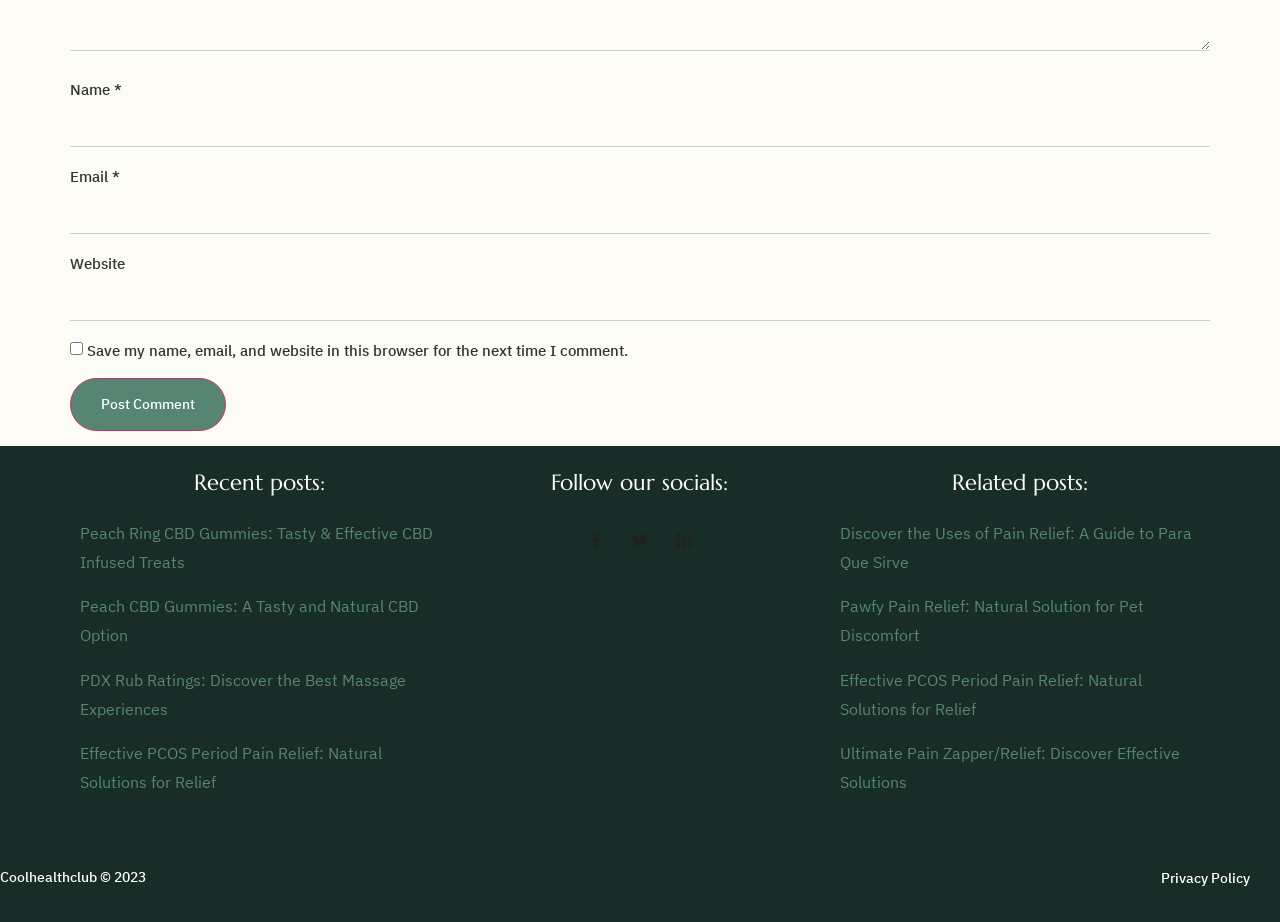Reply to the question below using a single word or brief phrase:
What is the copyright year of the website?

2023